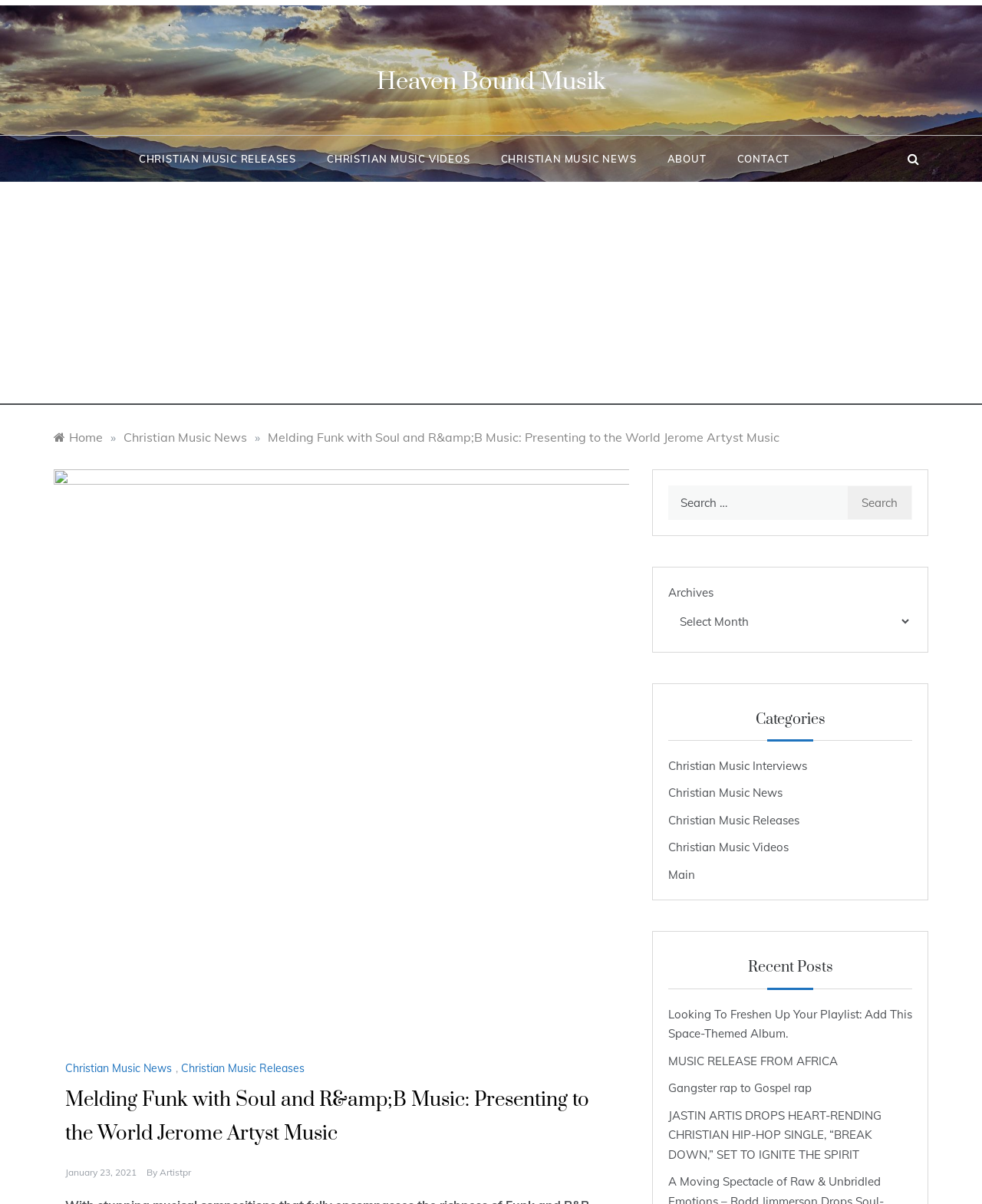What type of posts are listed under 'Recent Posts'?
Look at the image and provide a short answer using one word or a phrase.

Christian music-related posts